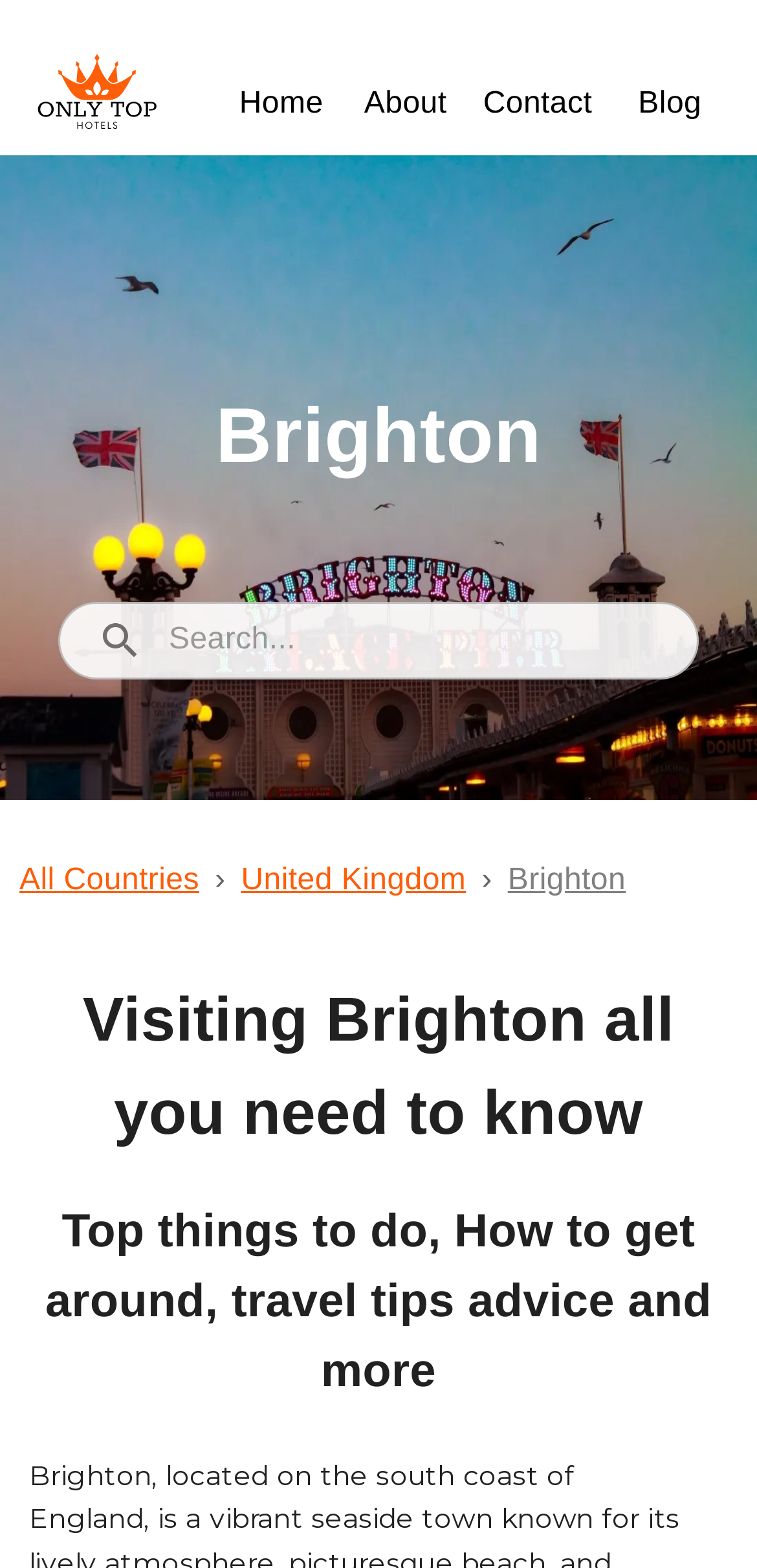Locate the bounding box coordinates of the element's region that should be clicked to carry out the following instruction: "Click the Home button". The coordinates need to be four float numbers between 0 and 1, i.e., [left, top, right, bottom].

[0.289, 0.045, 0.454, 0.089]